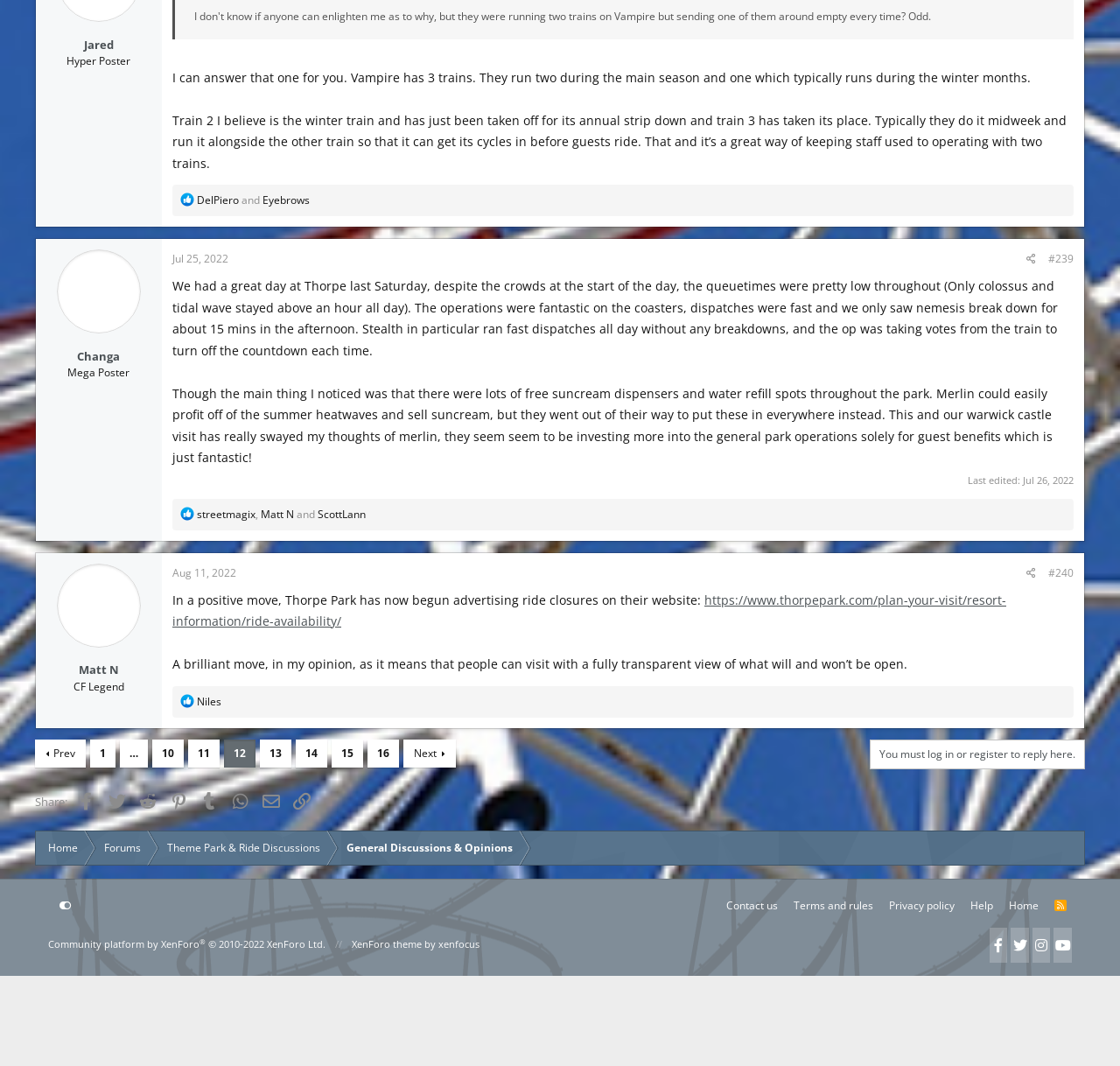Locate the bounding box coordinates of the region to be clicked to comply with the following instruction: "Share on Facebook". The coordinates must be four float numbers between 0 and 1, in the form [left, top, right, bottom].

[0.062, 0.738, 0.09, 0.765]